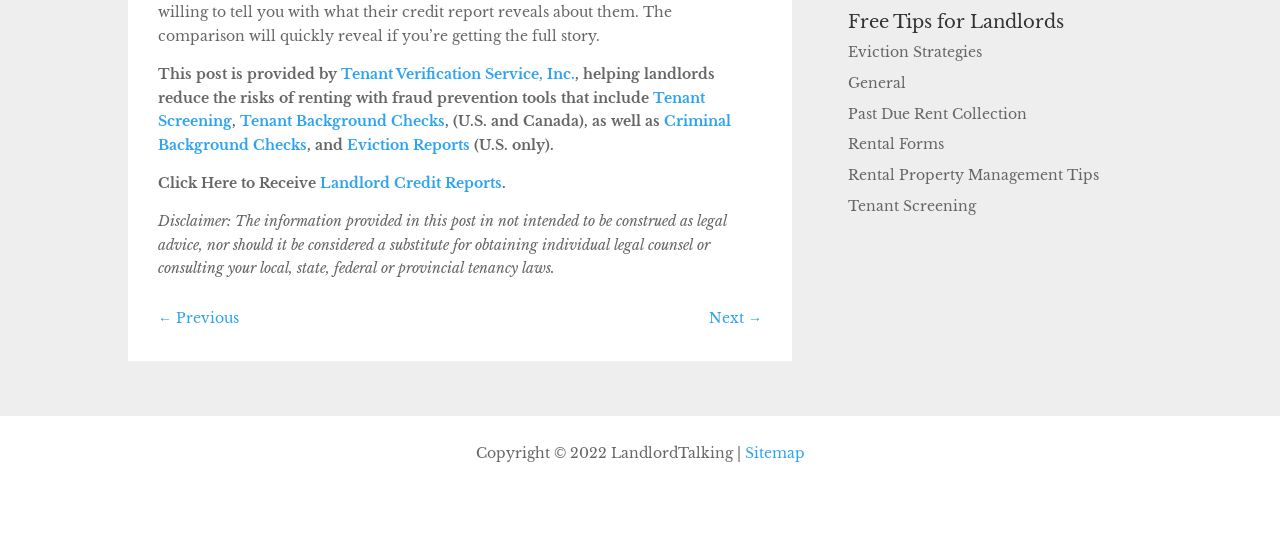Respond to the question below with a single word or phrase:
What service does Tenant Verification Service, Inc. provide?

fraud prevention tools